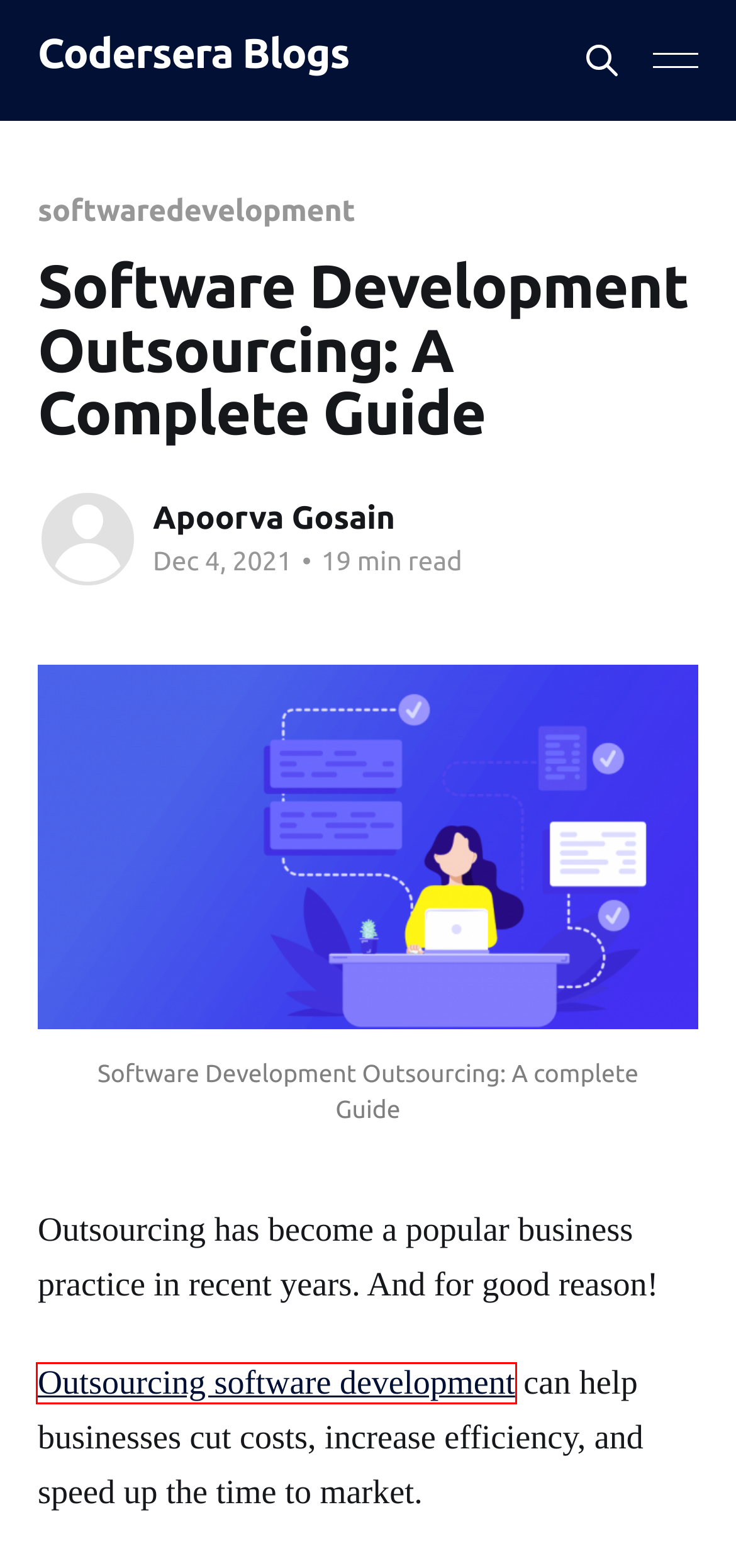Provided is a screenshot of a webpage with a red bounding box around an element. Select the most accurate webpage description for the page that appears after clicking the highlighted element. Here are the candidates:
A. Top 30 Questions Asked In Business Analyst Interview
B. Quality Assurance Specialist Job Description | LinkedIn
C. Codersera Blogs
D. What Is Offshore Software Development? Why Is It Important?
E. Remote Team Management Tools
F. Front-End Beginners Project Ideas For Developers | 2022
G. Top 5 Programming Languages For Jobs And Future
H. NodeJS Learning Path: A Guide

D